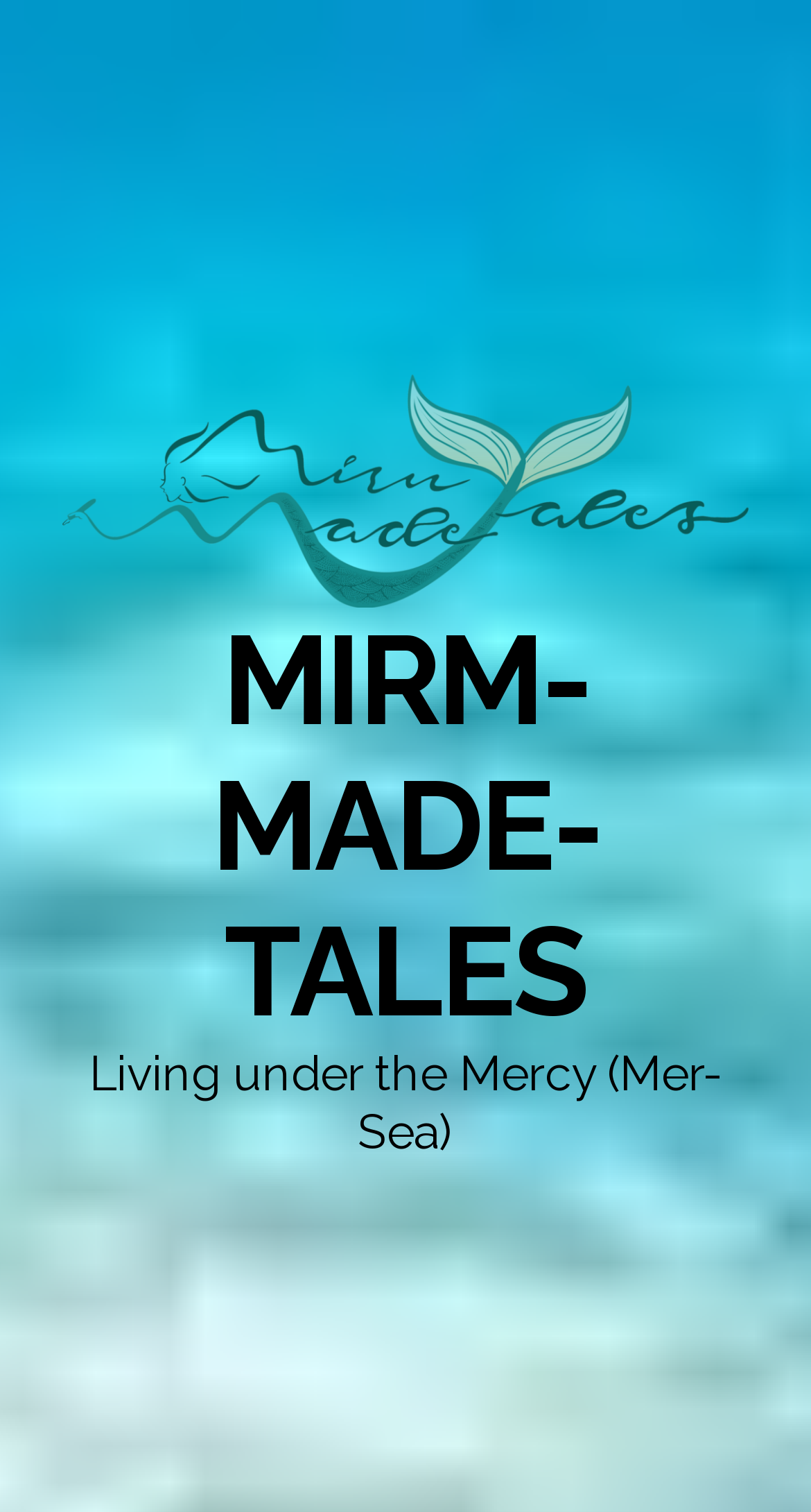Using the provided element description: "alt="Mirm-Made-Tales"", determine the bounding box coordinates of the corresponding UI element in the screenshot.

[0.077, 0.311, 0.923, 0.336]